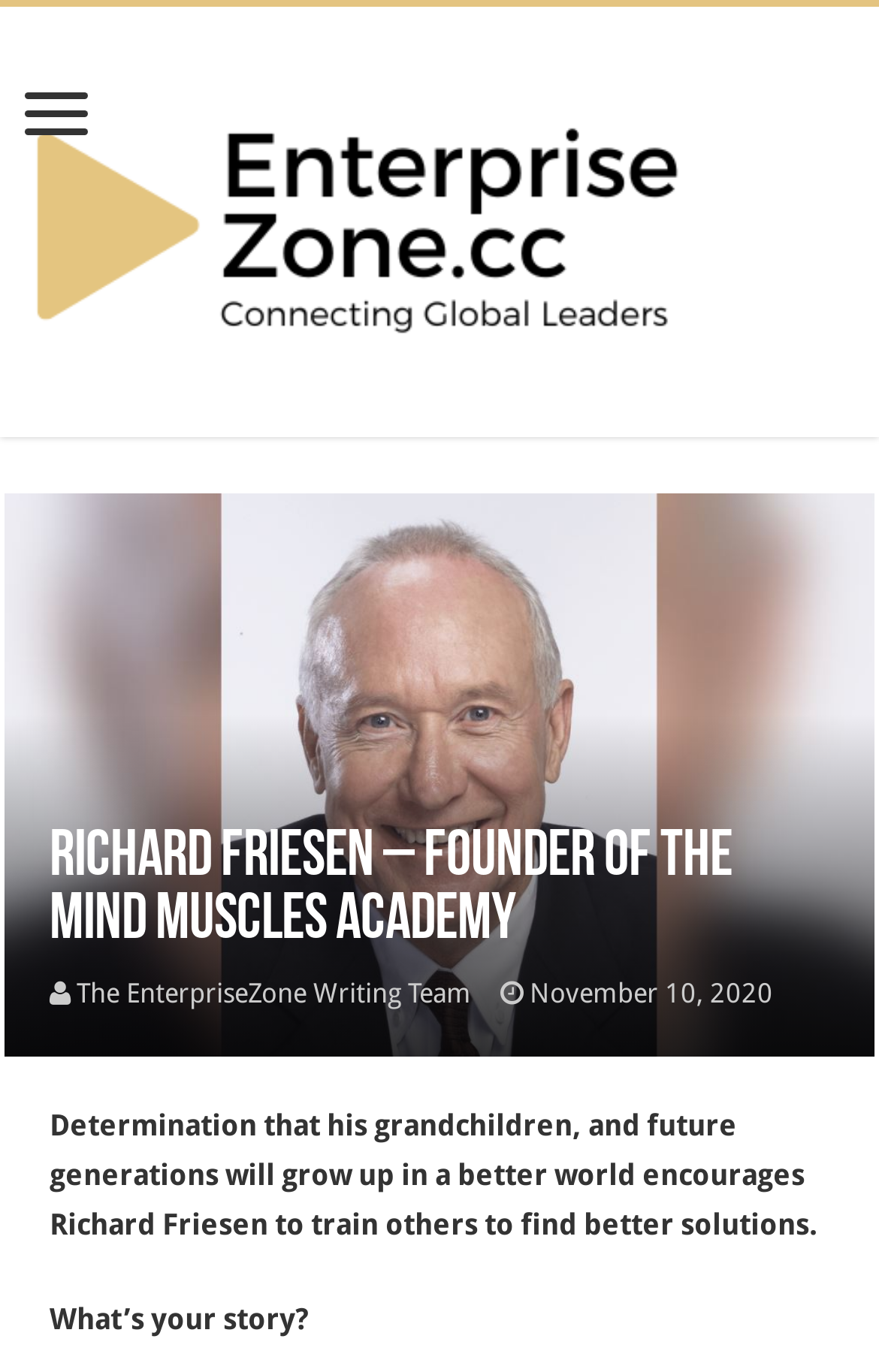What is the name of the writing team?
Refer to the image and give a detailed answer to the question.

The webpage has a link element that reads 'The EnterpriseZone Writing Team', which is likely the name of the writing team.